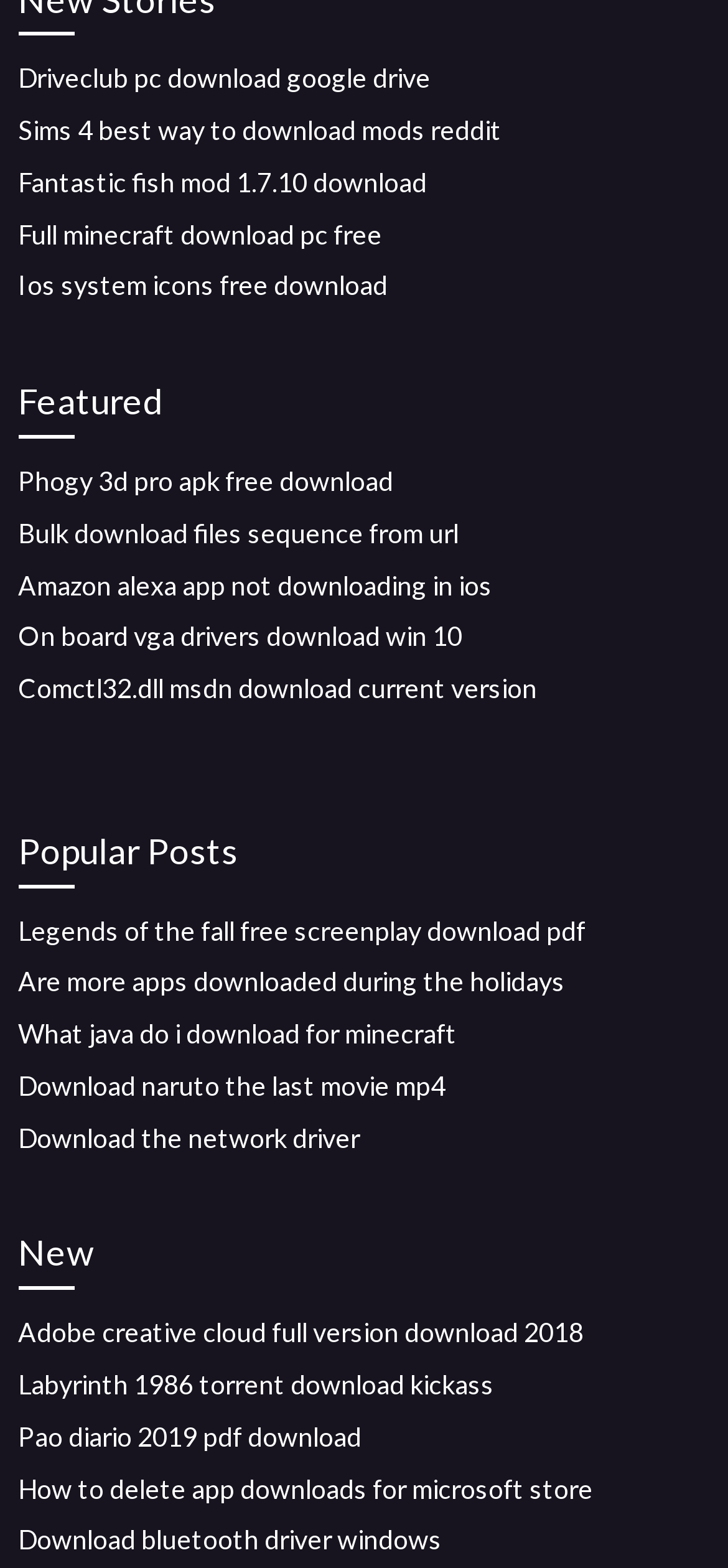From the webpage screenshot, predict the bounding box coordinates (top-left x, top-left y, bottom-right x, bottom-right y) for the UI element described here: Userful Links

None